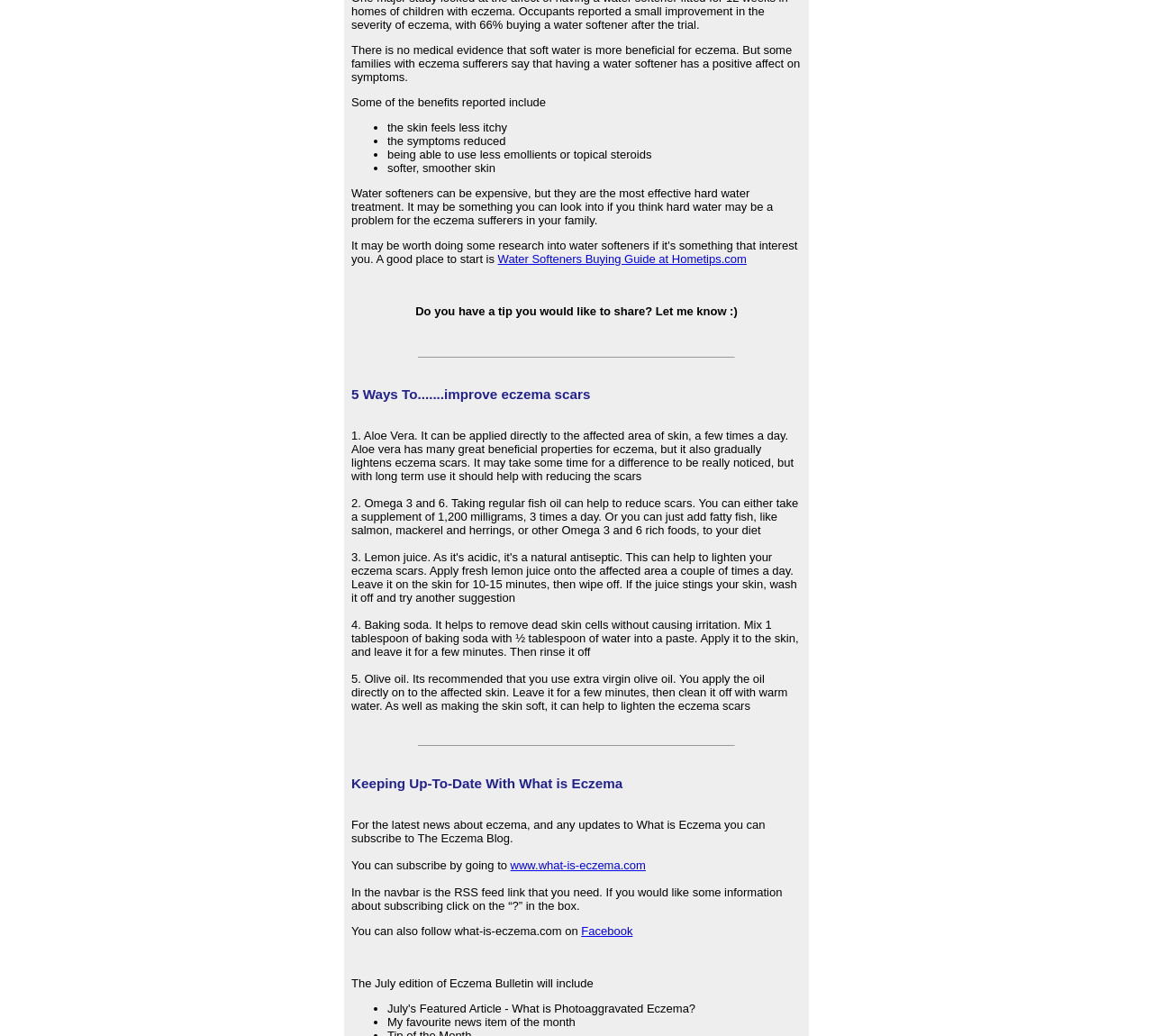What is the benefit of using a water softener for eczema?
Answer the question using a single word or phrase, according to the image.

Less itchy skin